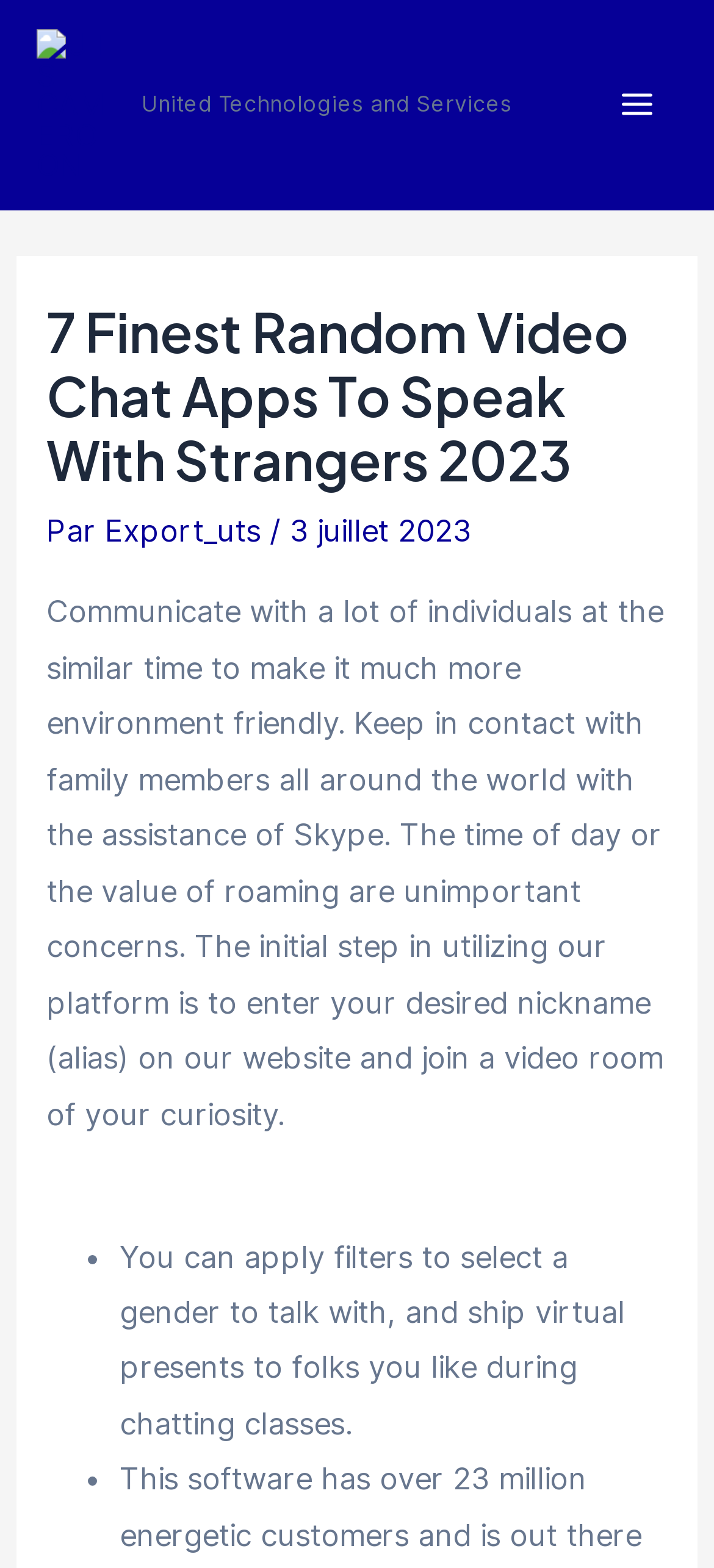Please give a concise answer to this question using a single word or phrase: 
How many images are there on the webpage?

2